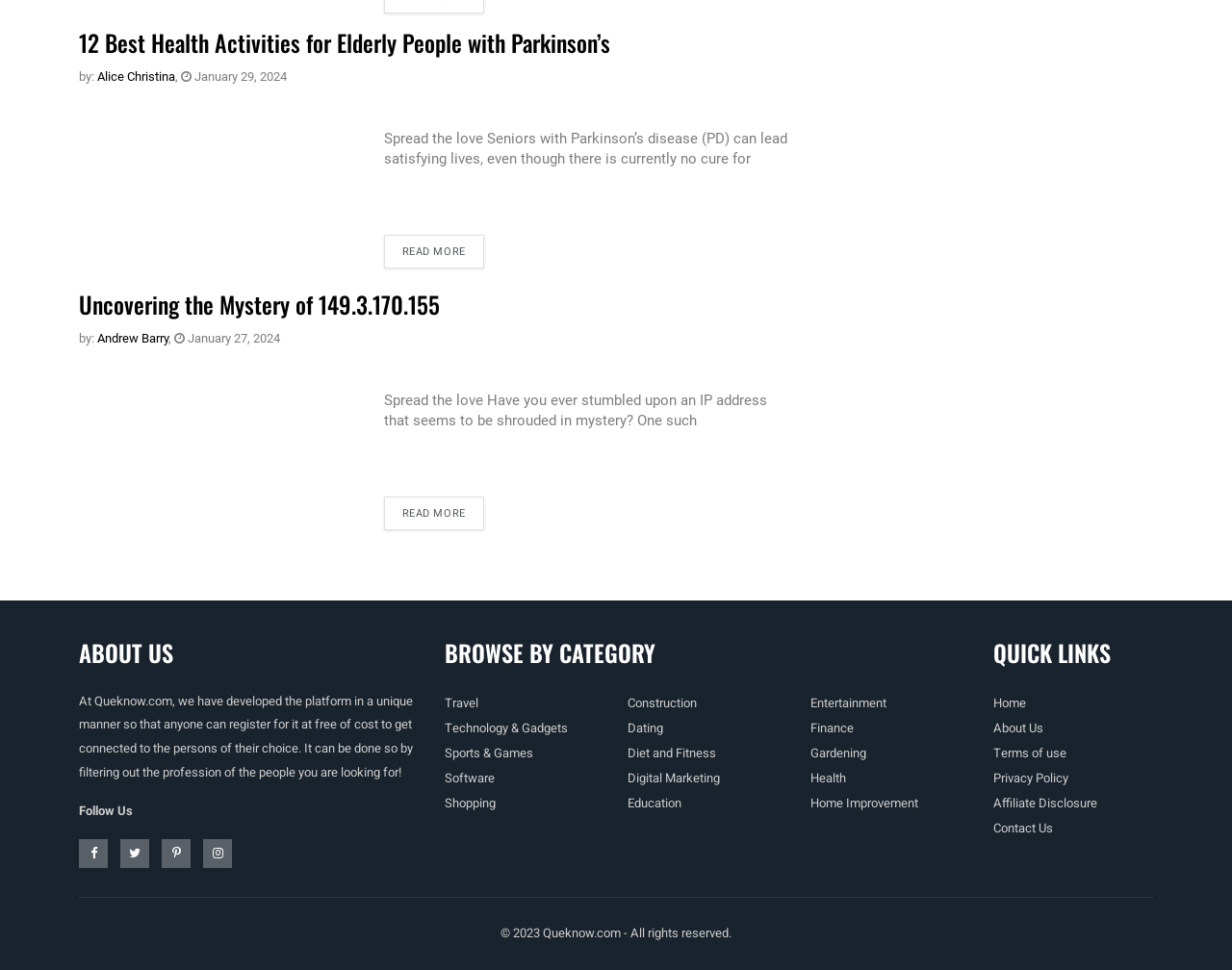Look at the image and write a detailed answer to the question: 
What categories can users browse on Queknow.com?

The webpage has a section 'BROWSE BY CATEGORY' with links to various categories such as Travel, Technology & Gadgets, Sports & Games, and more, indicating that users can browse content on the platform by multiple categories.